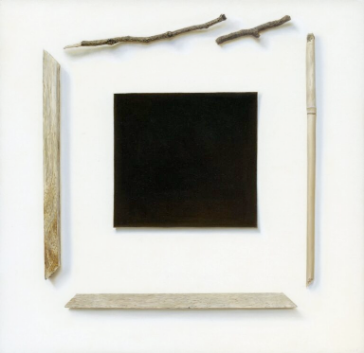How many sticks are resting horizontally?
Examine the image closely and answer the question with as much detail as possible.

According to the caption, two slender sticks are resting horizontally at the top of the composition, which implies that there are two horizontal sticks.